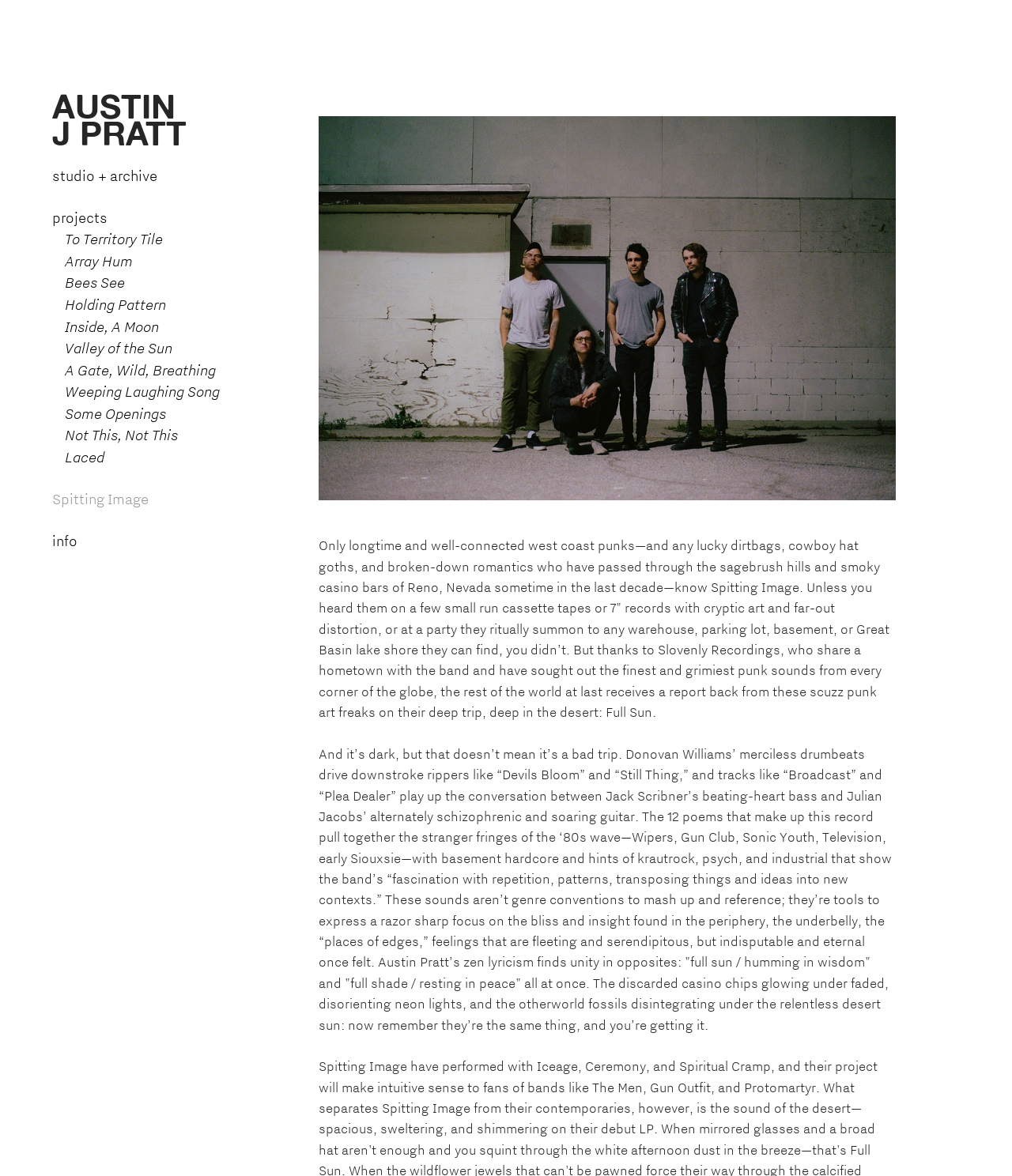Use one word or a short phrase to answer the question provided: 
What is the genre of the music?

Punk